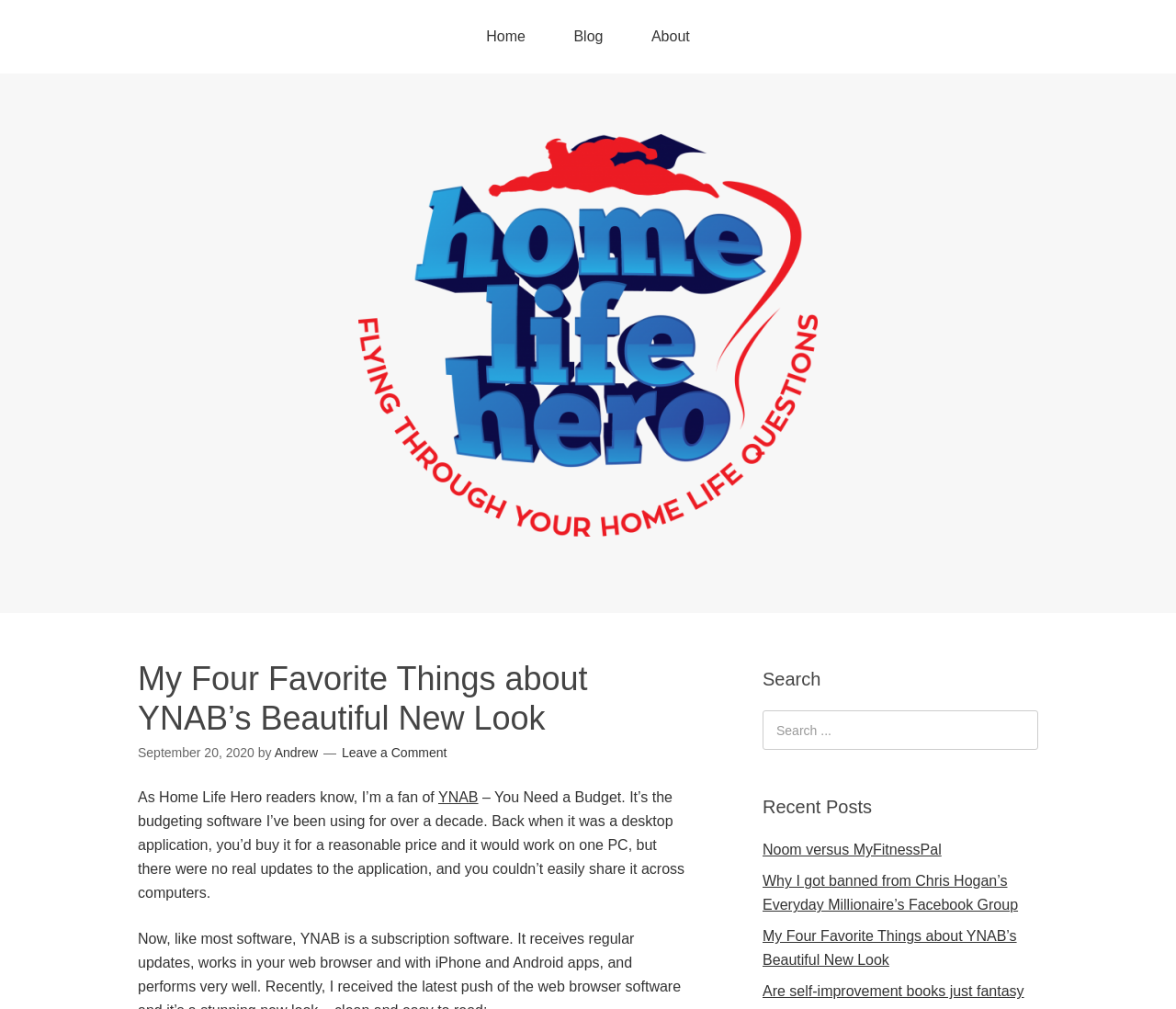Identify the bounding box coordinates of the specific part of the webpage to click to complete this instruction: "Visit the CLUB HISTORY page".

None